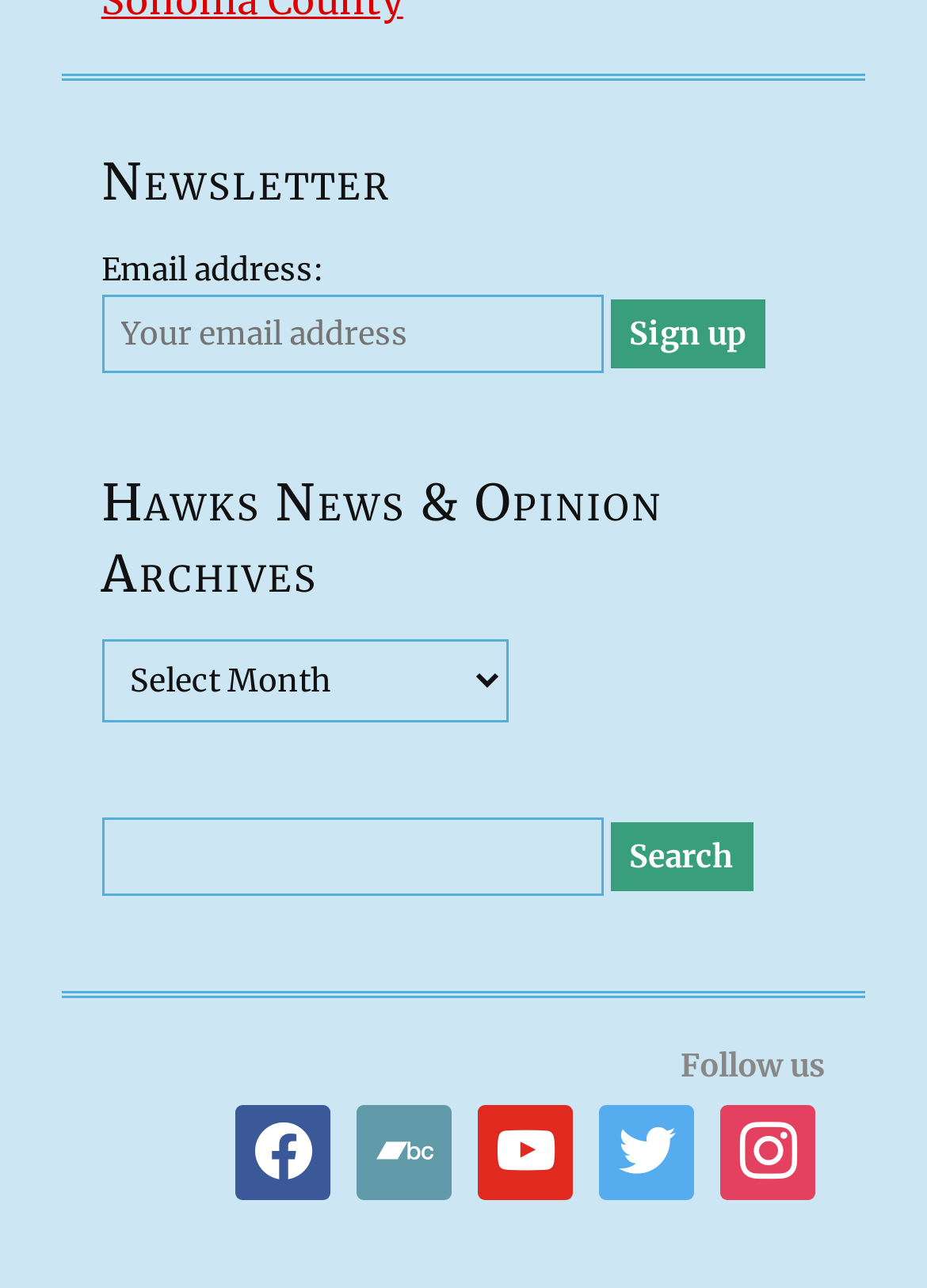What is the call-to-action button below the email address textbox? Refer to the image and provide a one-word or short phrase answer.

Sign up